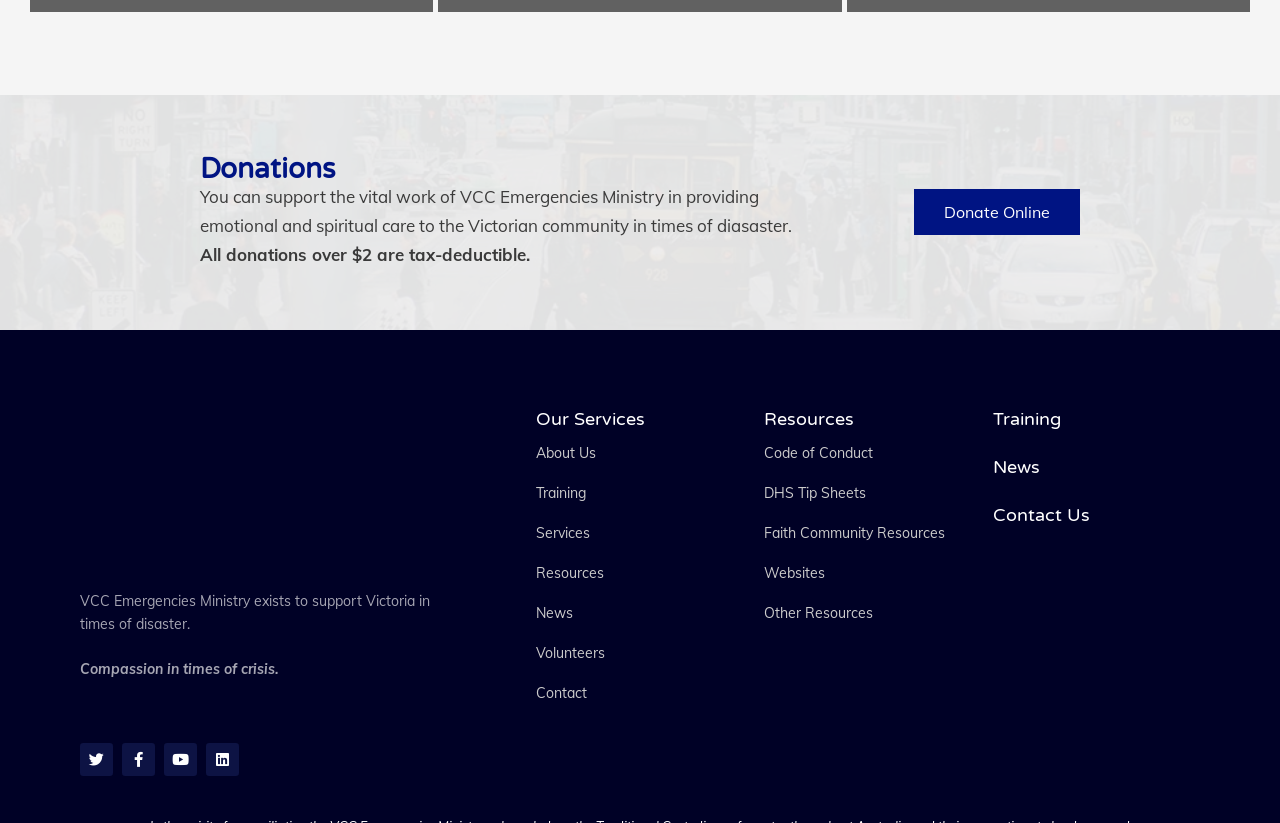How can donations be made?
From the details in the image, provide a complete and detailed answer to the question.

The link 'Donate Online' suggests that donations can be made online, which can be found in the link element with the text 'Donate Online'.